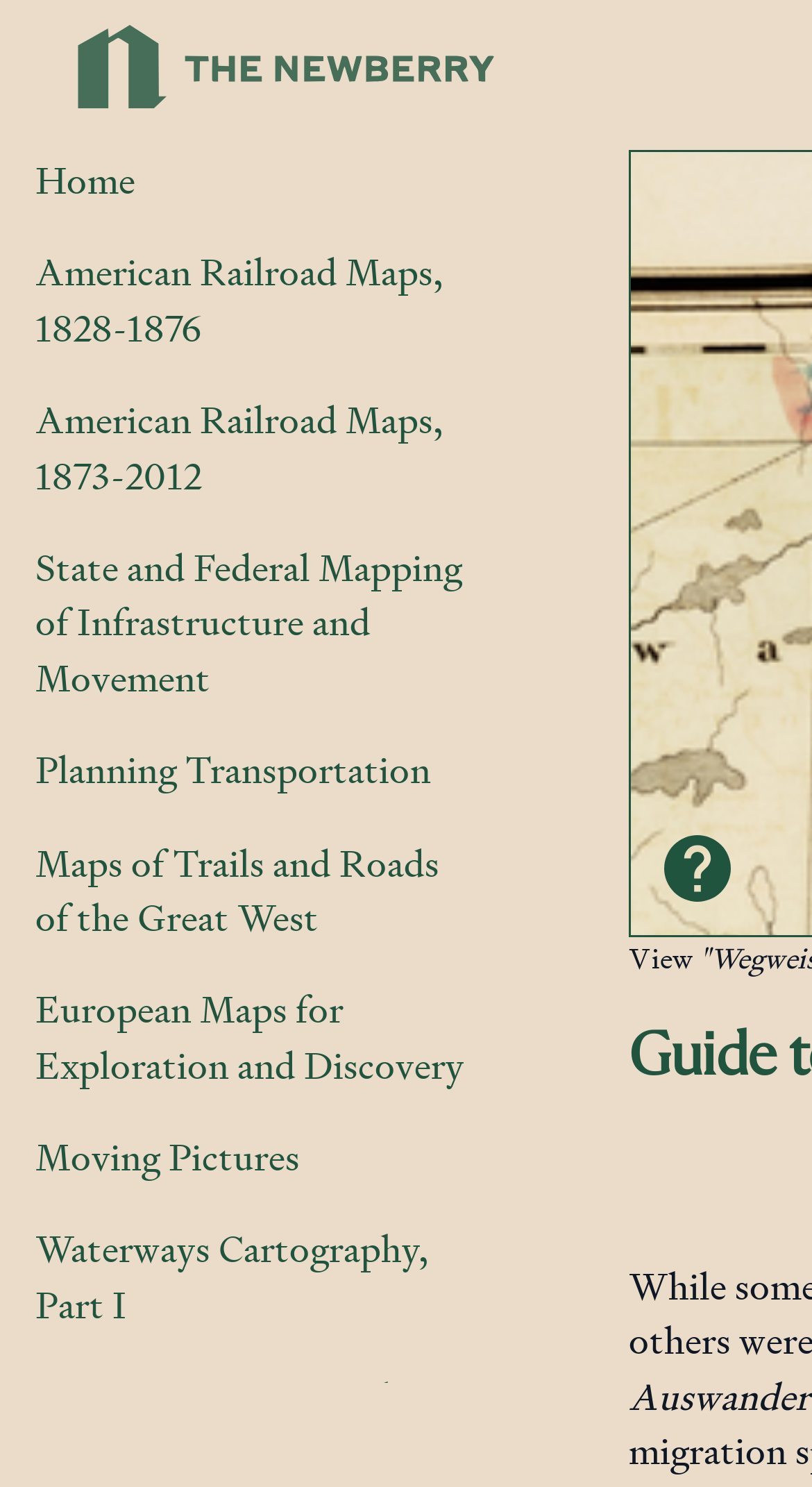Please determine the bounding box coordinates of the element's region to click in order to carry out the following instruction: "Jump to gallery". The coordinates should be four float numbers between 0 and 1, i.e., [left, top, right, bottom].

[0.805, 0.555, 0.913, 0.613]